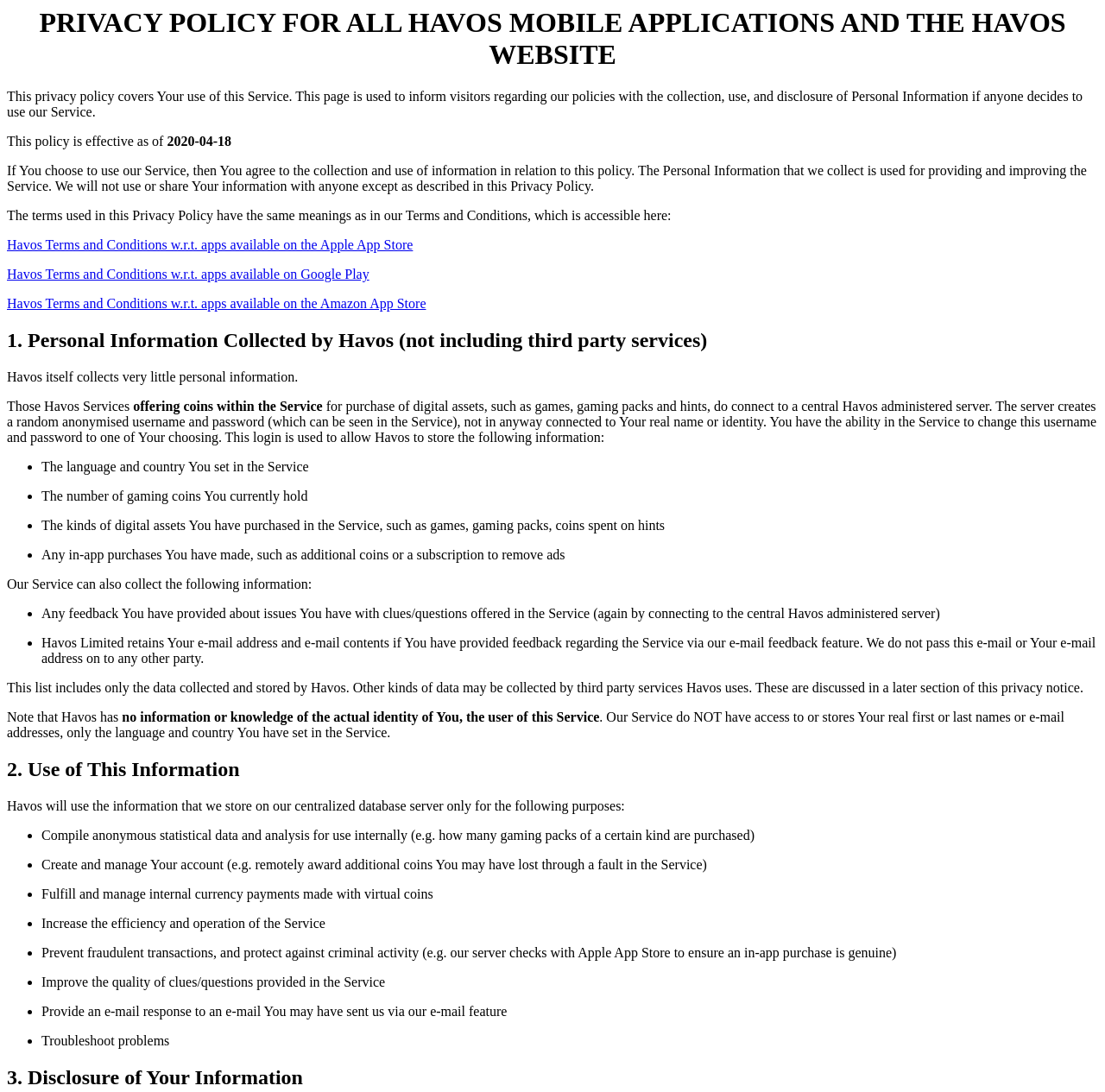What kind of information does Havos collect?
Please ensure your answer to the question is detailed and covers all necessary aspects.

According to the webpage, Havos collects personal information such as language and country set in the Service, number of gaming coins held, kinds of digital assets purchased, and any in-app purchases made.